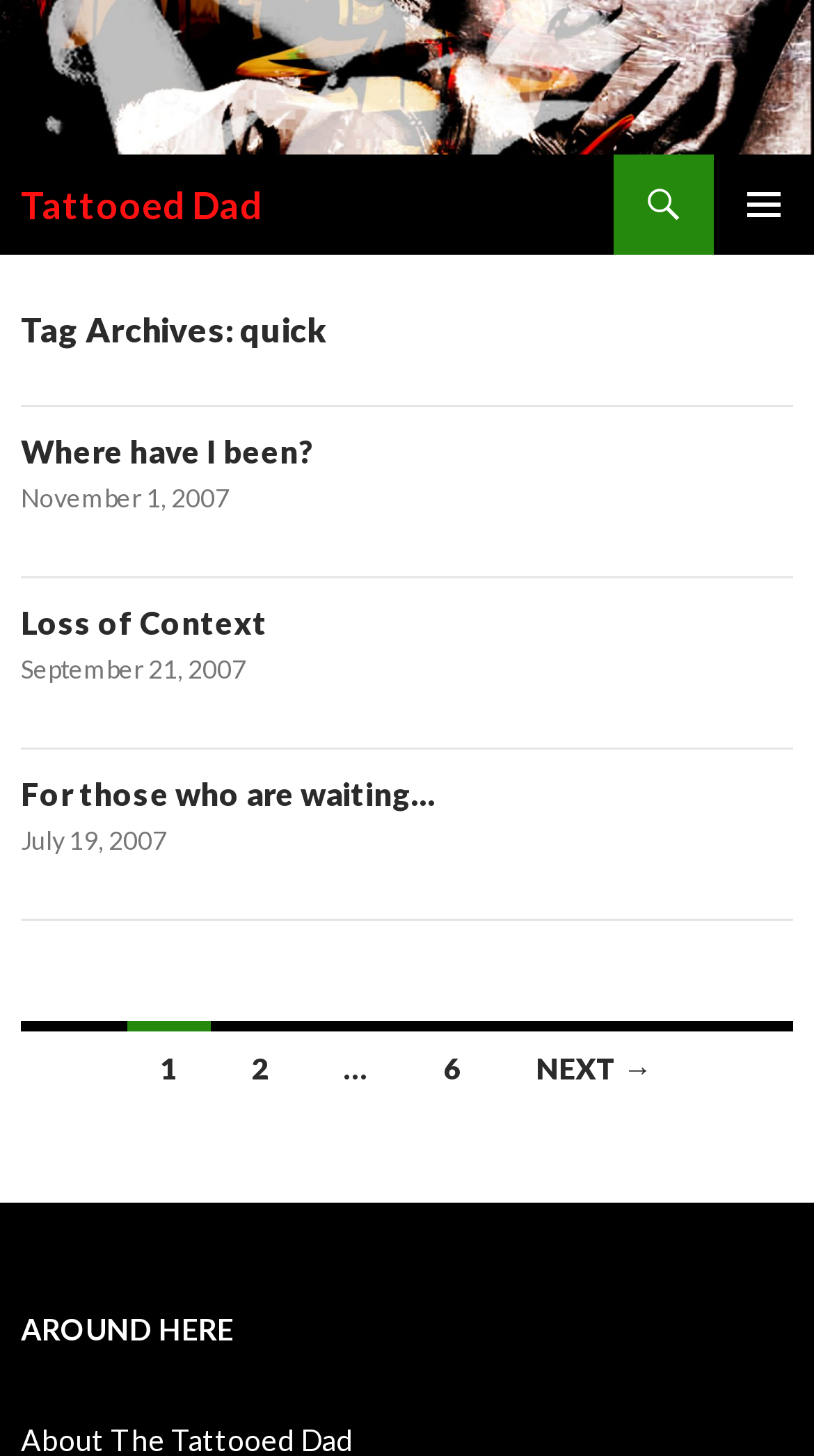Examine the screenshot and answer the question in as much detail as possible: What is the category of the posts?

The category of the posts can be determined by looking at the heading element with the text 'Tag Archives: quick' which is a child of the main element.